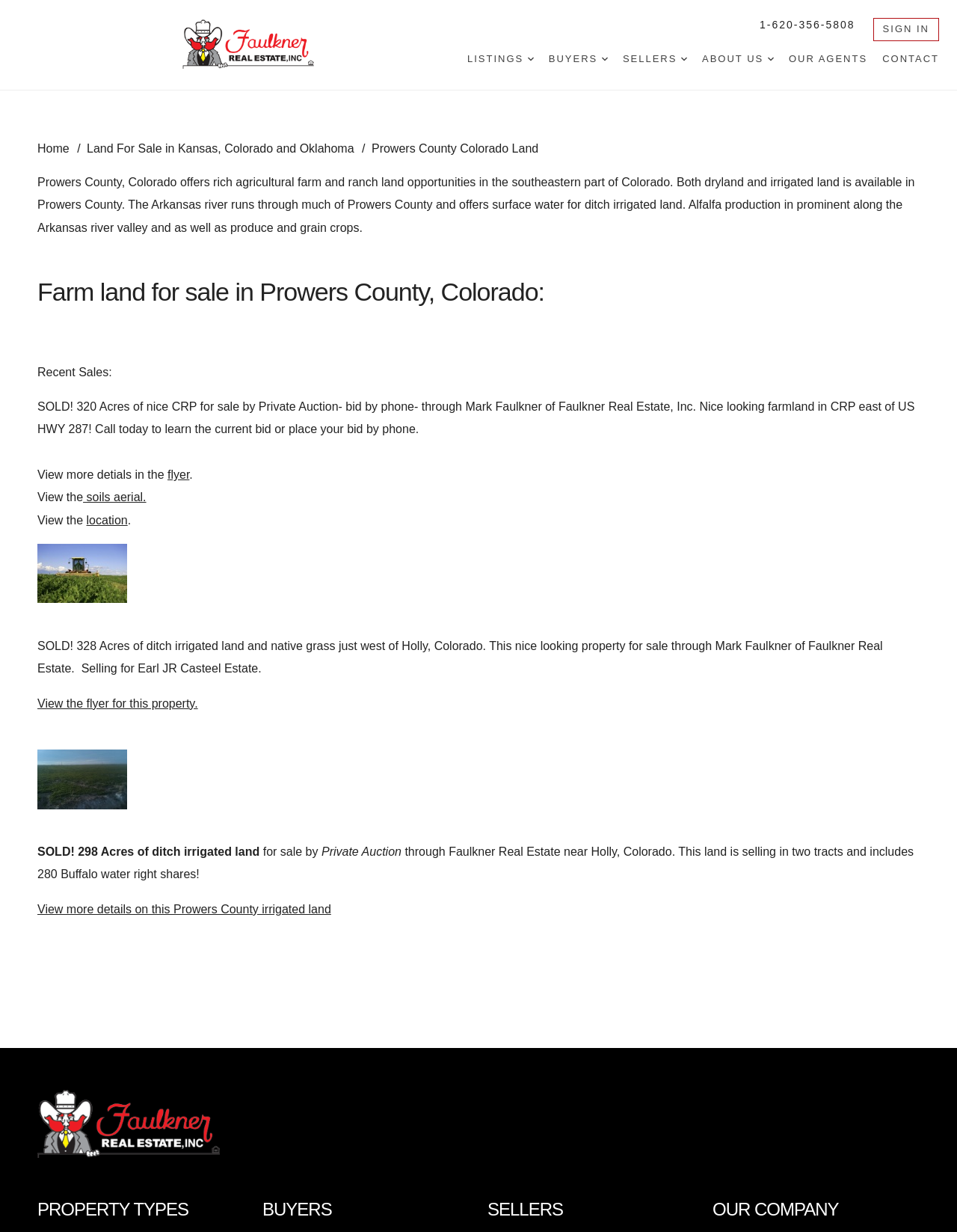Pinpoint the bounding box coordinates of the element to be clicked to execute the instruction: "View more details on this Prowers County irrigated land".

[0.039, 0.733, 0.346, 0.743]